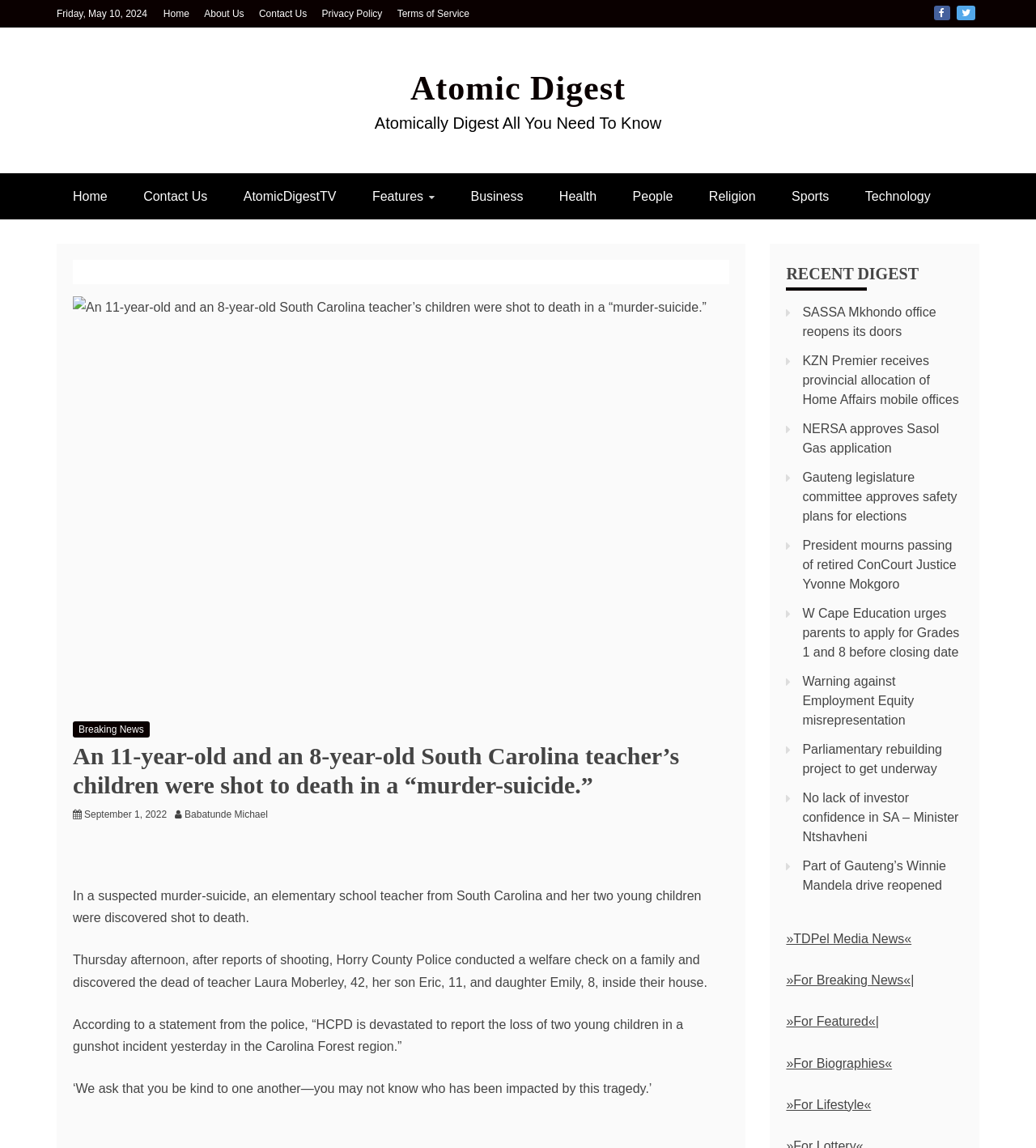Find the bounding box coordinates of the clickable region needed to perform the following instruction: "Click on Home". The coordinates should be provided as four float numbers between 0 and 1, i.e., [left, top, right, bottom].

[0.158, 0.007, 0.183, 0.017]